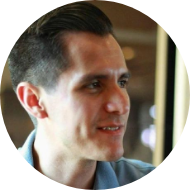What is the purpose of the image on the webpage?
Answer with a single word or phrase, using the screenshot for reference.

To humanize the organization